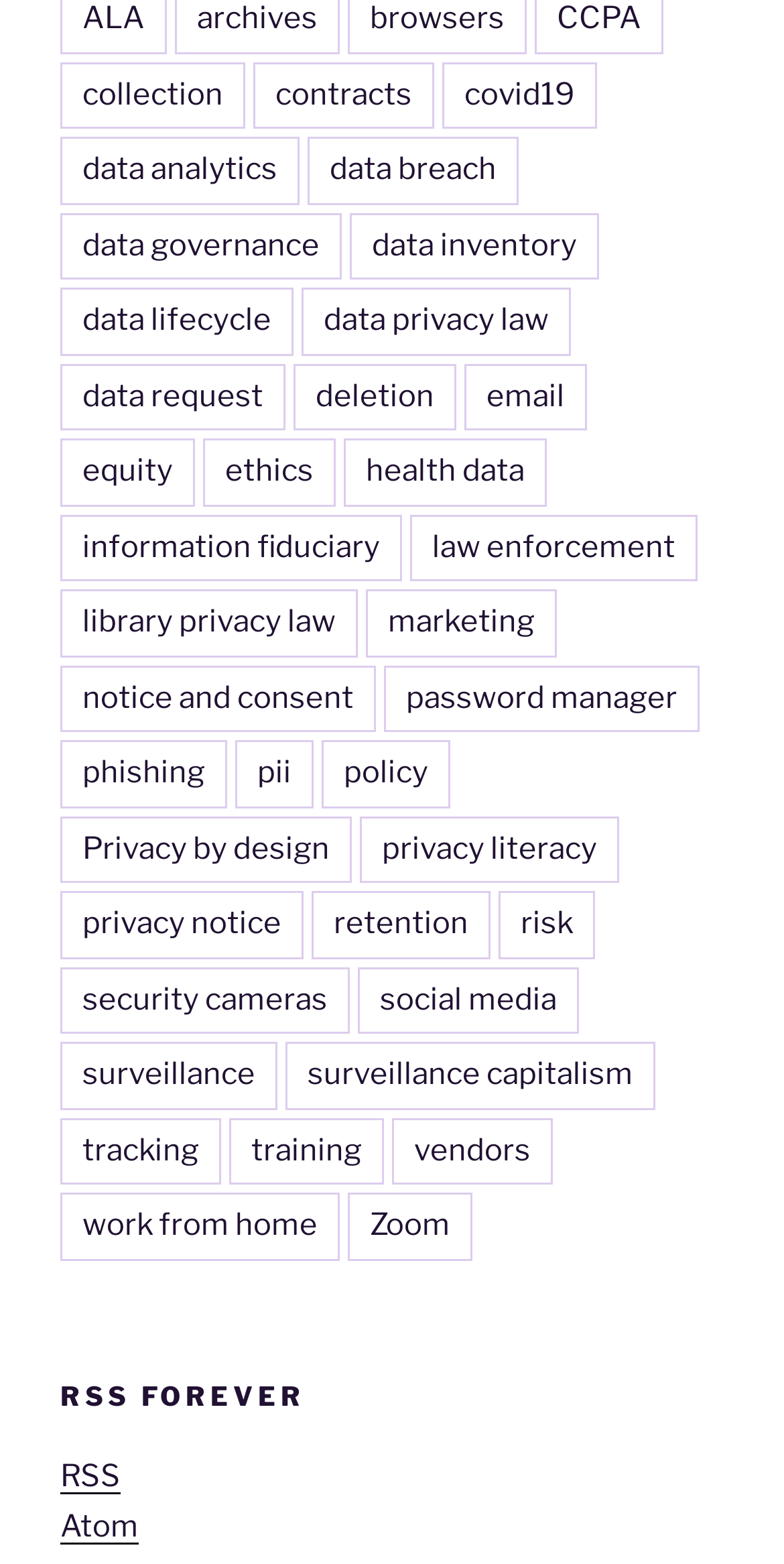Please answer the following question using a single word or phrase: 
How many links are on this webpage?

799